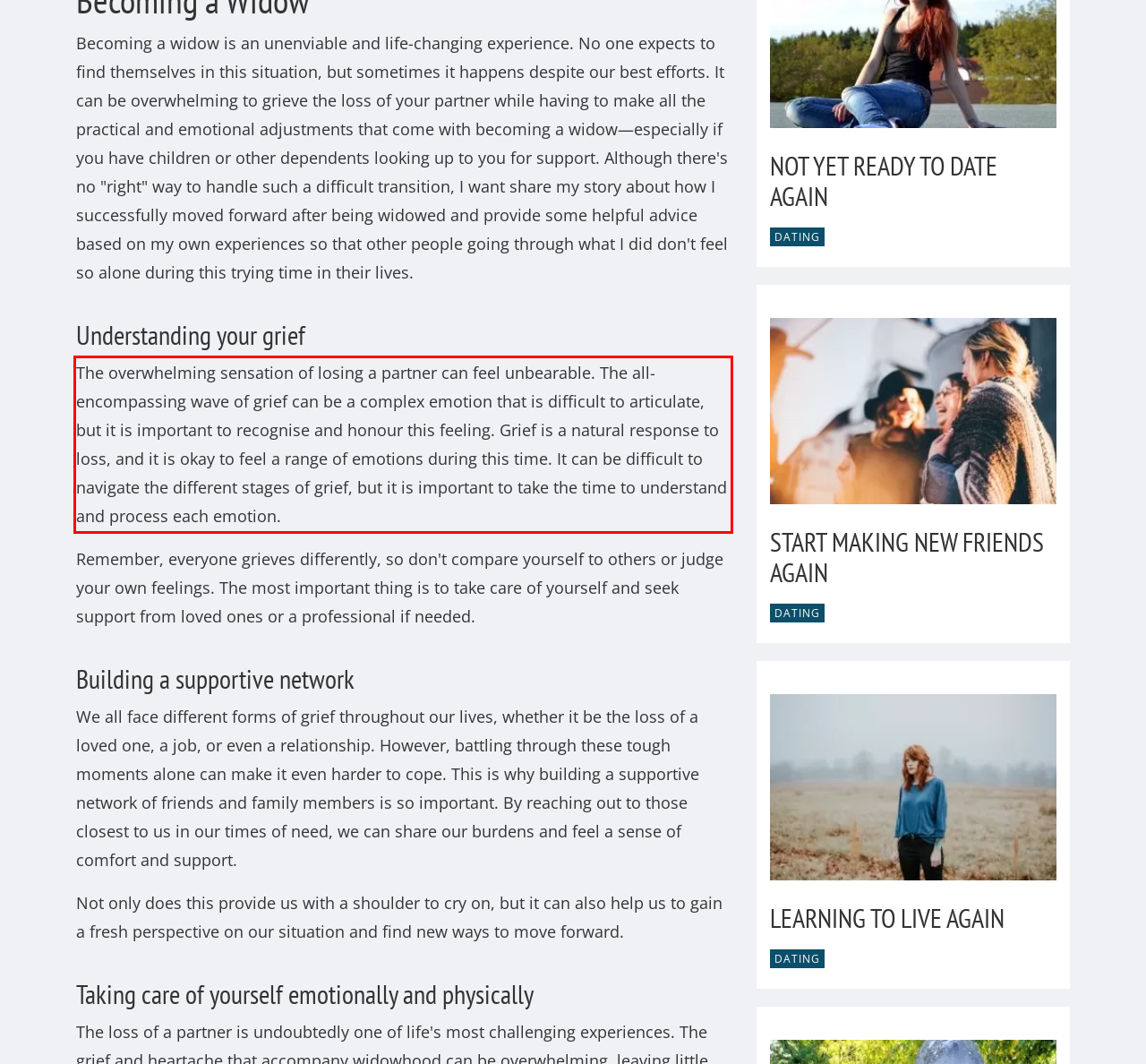Within the screenshot of the webpage, there is a red rectangle. Please recognize and generate the text content inside this red bounding box.

The overwhelming sensation of losing a partner can feel unbearable. The all-encompassing wave of grief can be a complex emotion that is difficult to articulate, but it is important to recognise and honour this feeling. Grief is a natural response to loss, and it is okay to feel a range of emotions during this time. It can be difficult to navigate the different stages of grief, but it is important to take the time to understand and process each emotion.